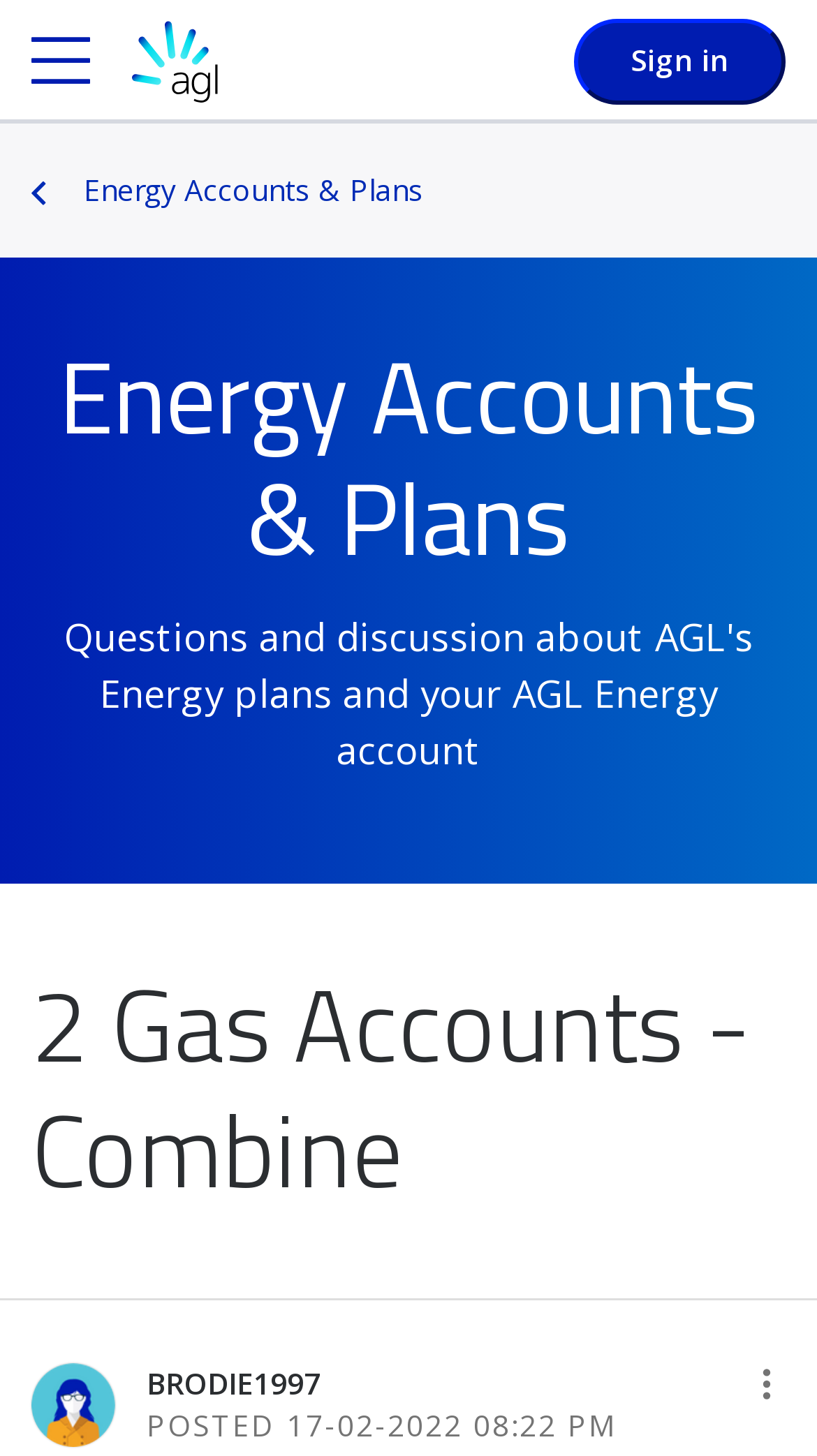Give a short answer to this question using one word or a phrase:
What is the purpose of the 'Options' button?

To show post options